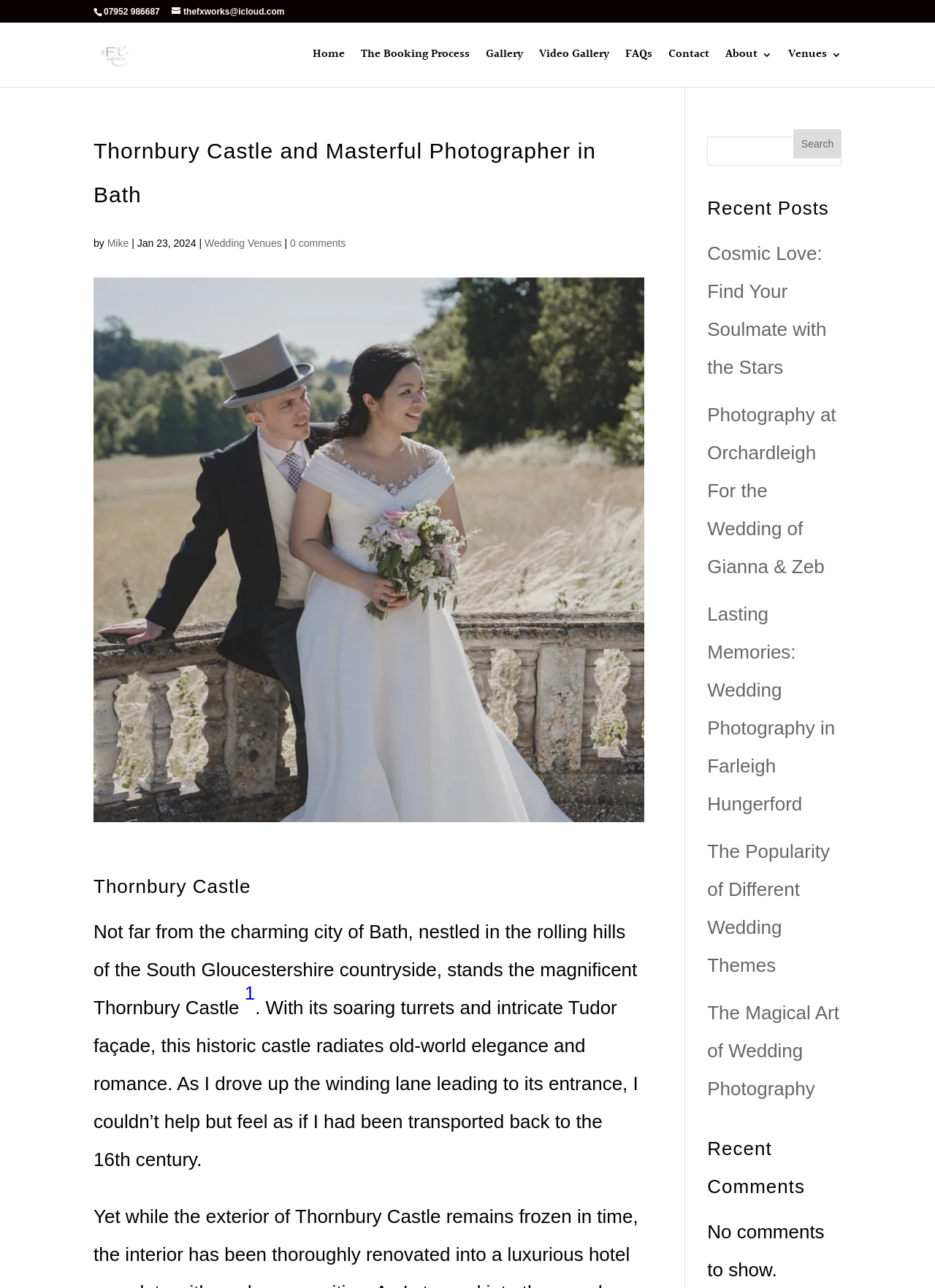Identify the bounding box for the UI element that is described as follows: "alt="The FX Works"".

[0.105, 0.03, 0.157, 0.054]